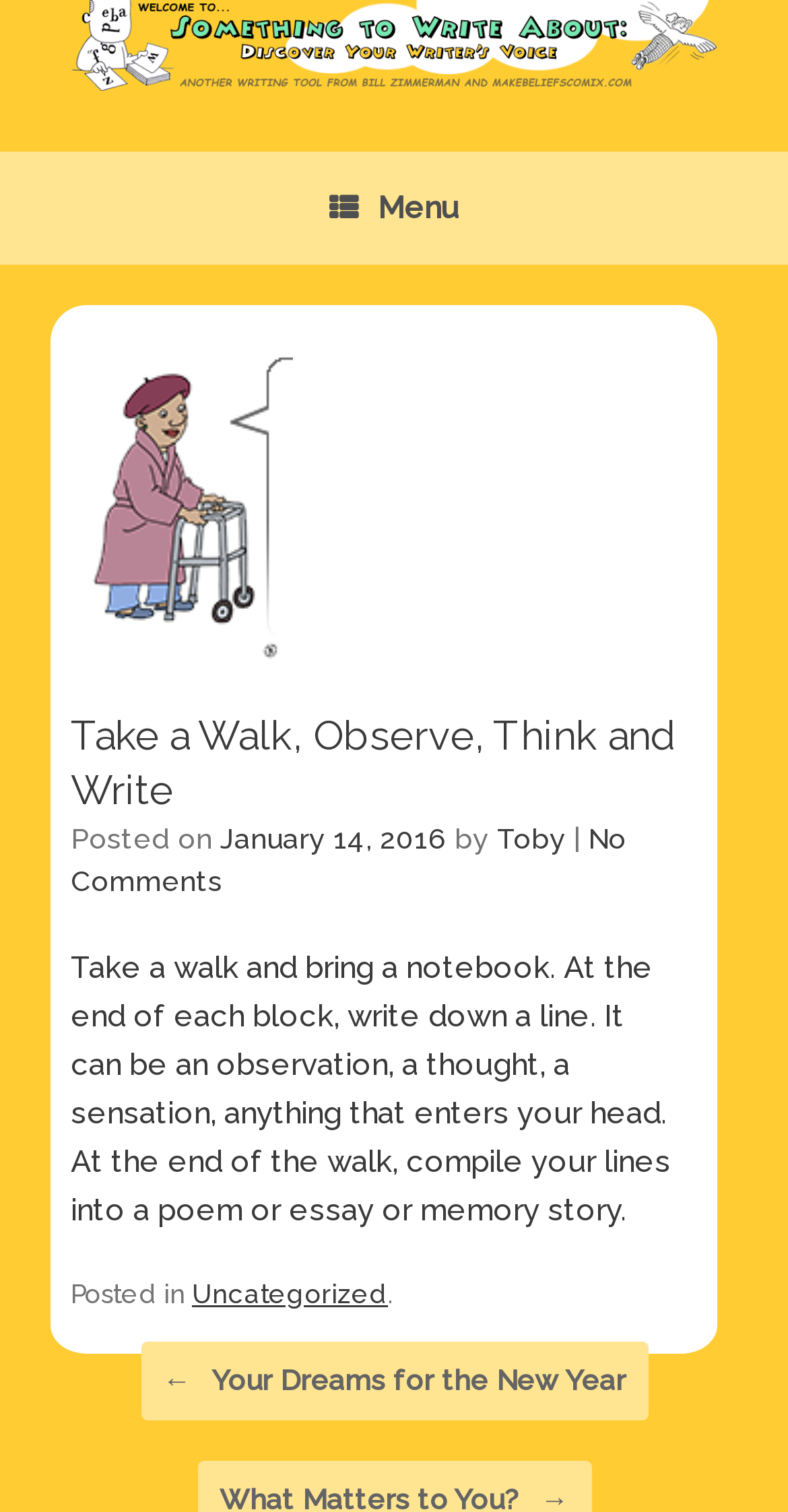What is the category of the latest article?
Based on the image, please offer an in-depth response to the question.

I found the category of the latest article by looking at the article section, where it says 'Posted in' followed by the category 'Uncategorized'.